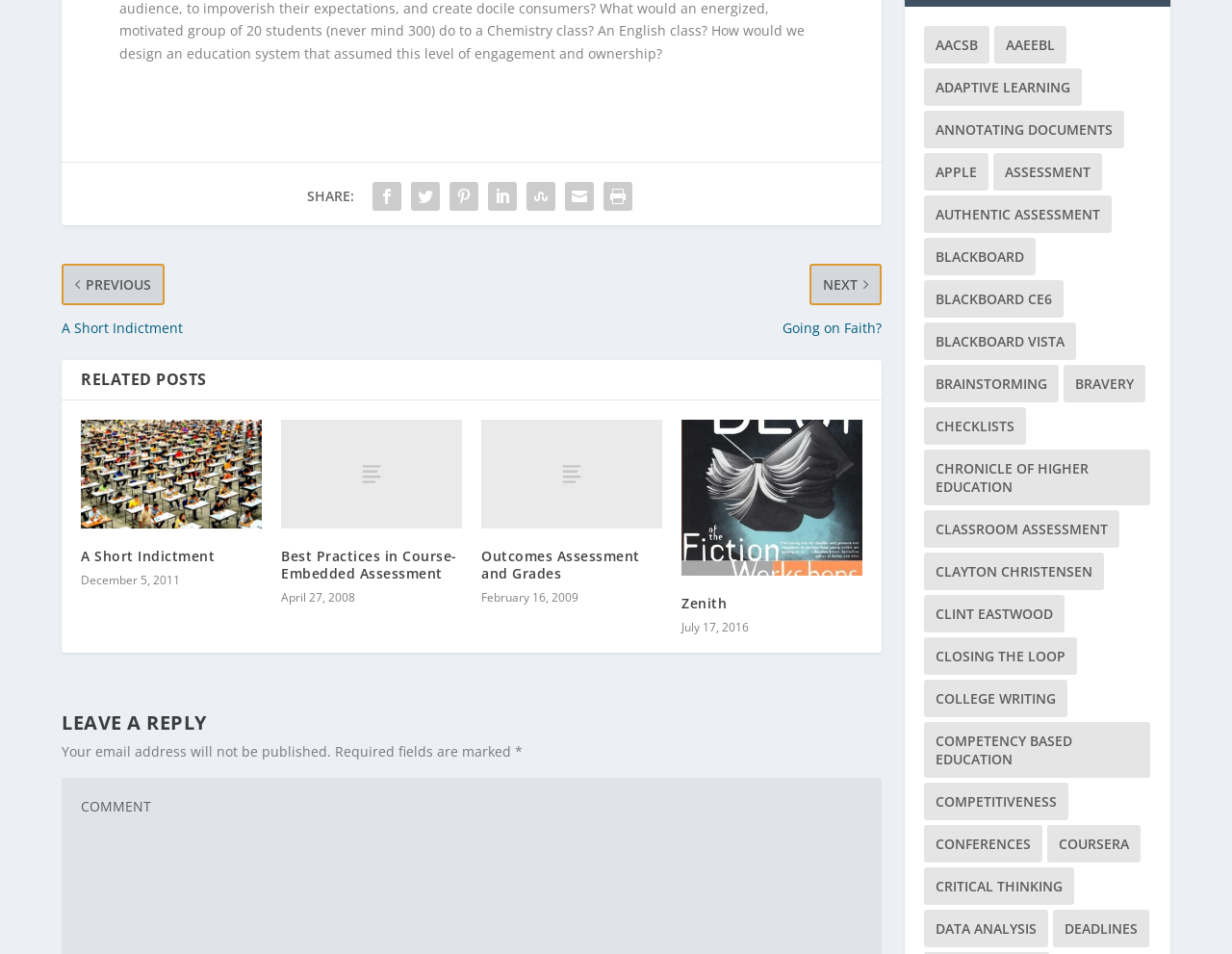Please locate the bounding box coordinates of the region I need to click to follow this instruction: "Click the SHARE link".

[0.298, 0.172, 0.329, 0.213]